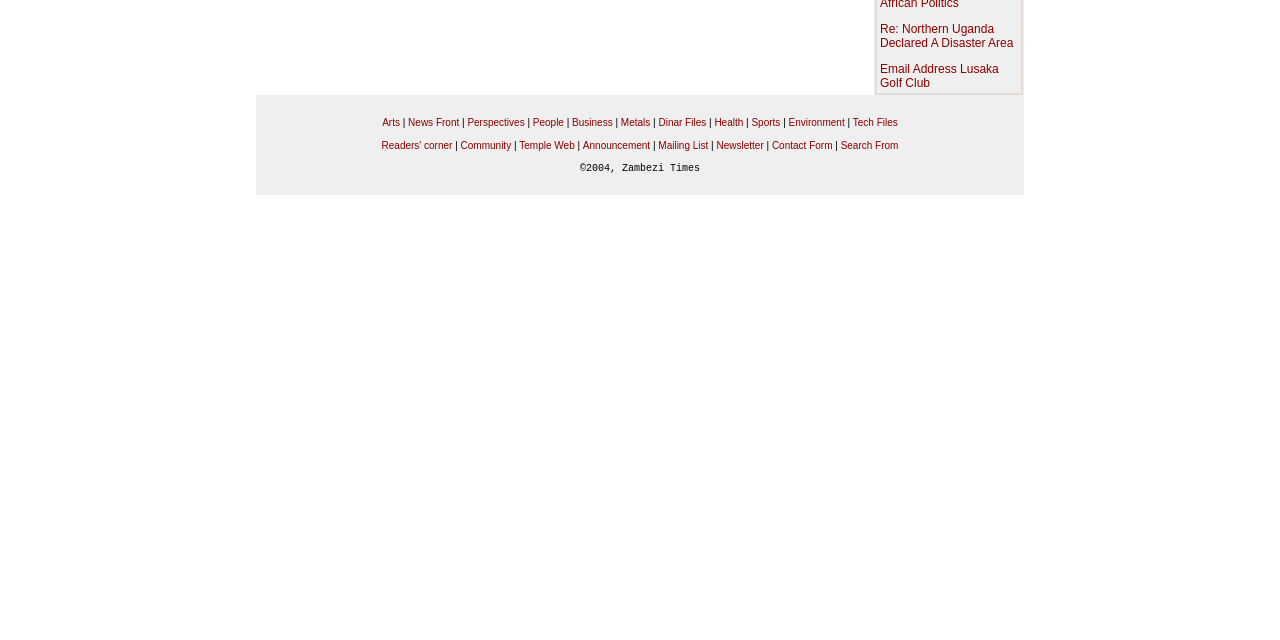Identify the bounding box of the UI component described as: "Mailing List".

[0.514, 0.218, 0.553, 0.235]